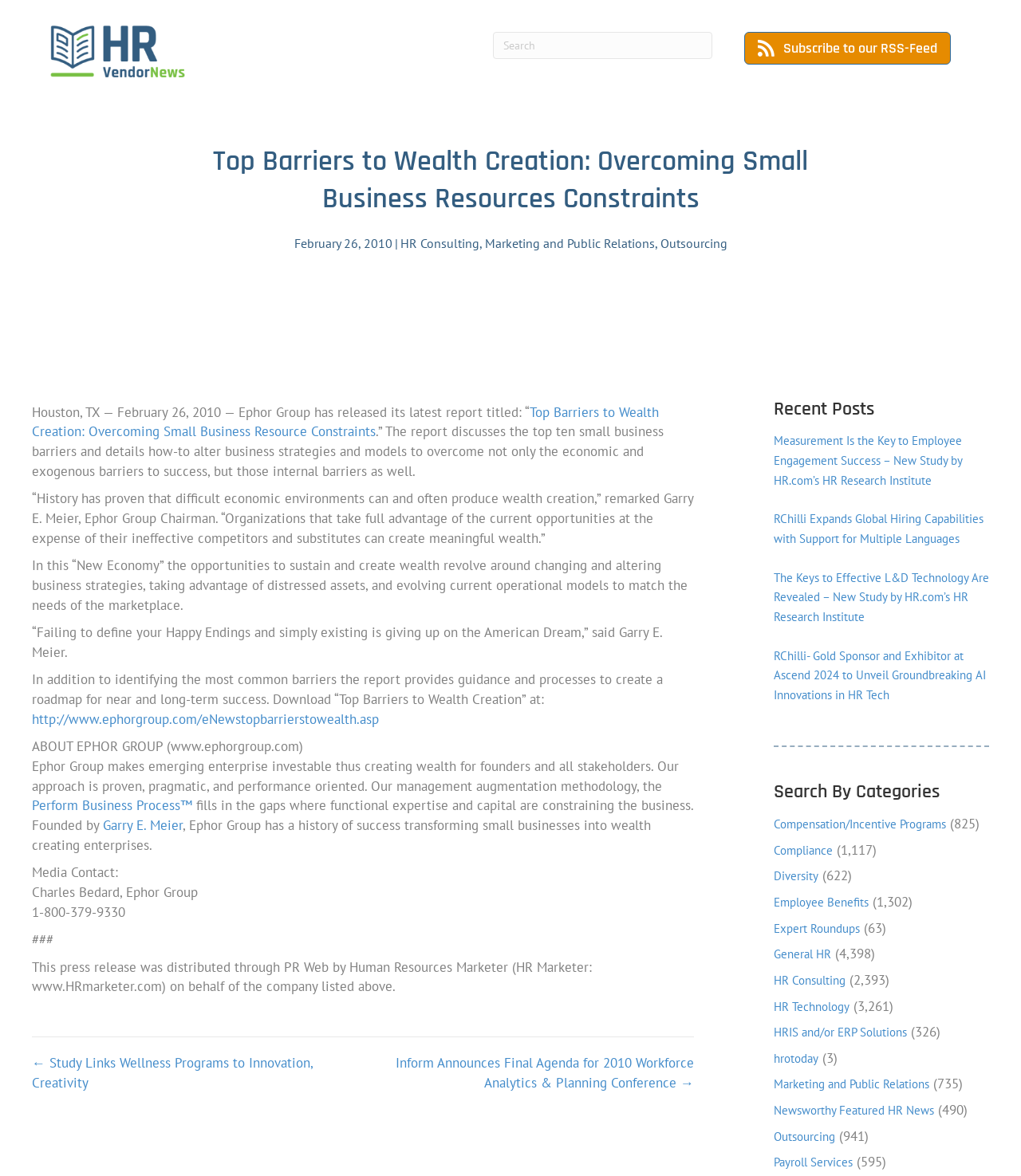Identify the bounding box coordinates of the specific part of the webpage to click to complete this instruction: "Read the report on Top Barriers to Wealth Creation".

[0.031, 0.343, 0.645, 0.375]